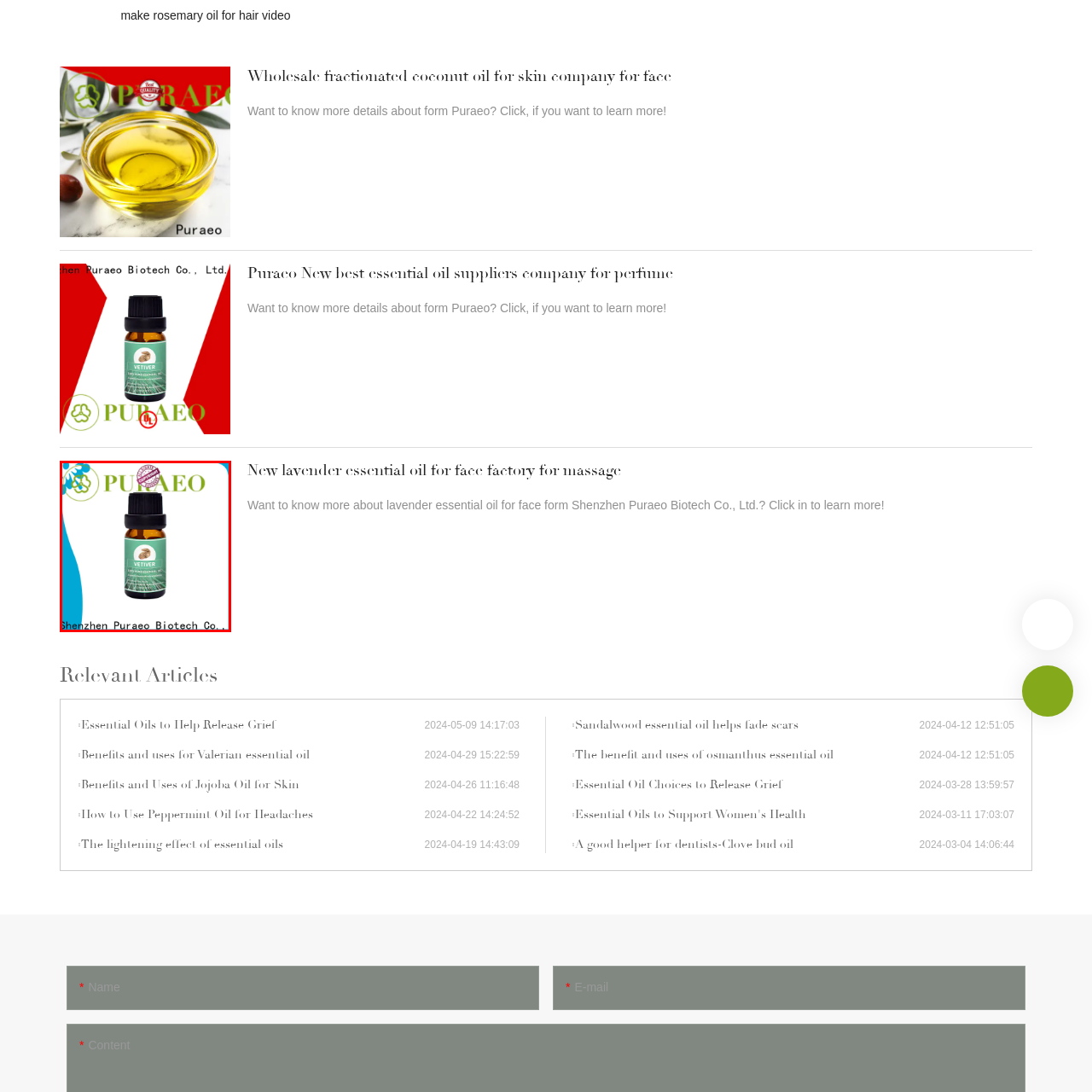What is the purpose of the image collection?
Study the area inside the red bounding box in the image and answer the question in detail.

The caption states that this image is part of a collection focusing on various essential oils, promoting their uses and benefits, implying that the purpose of the collection is to educate or inform about the advantages of essential oils.